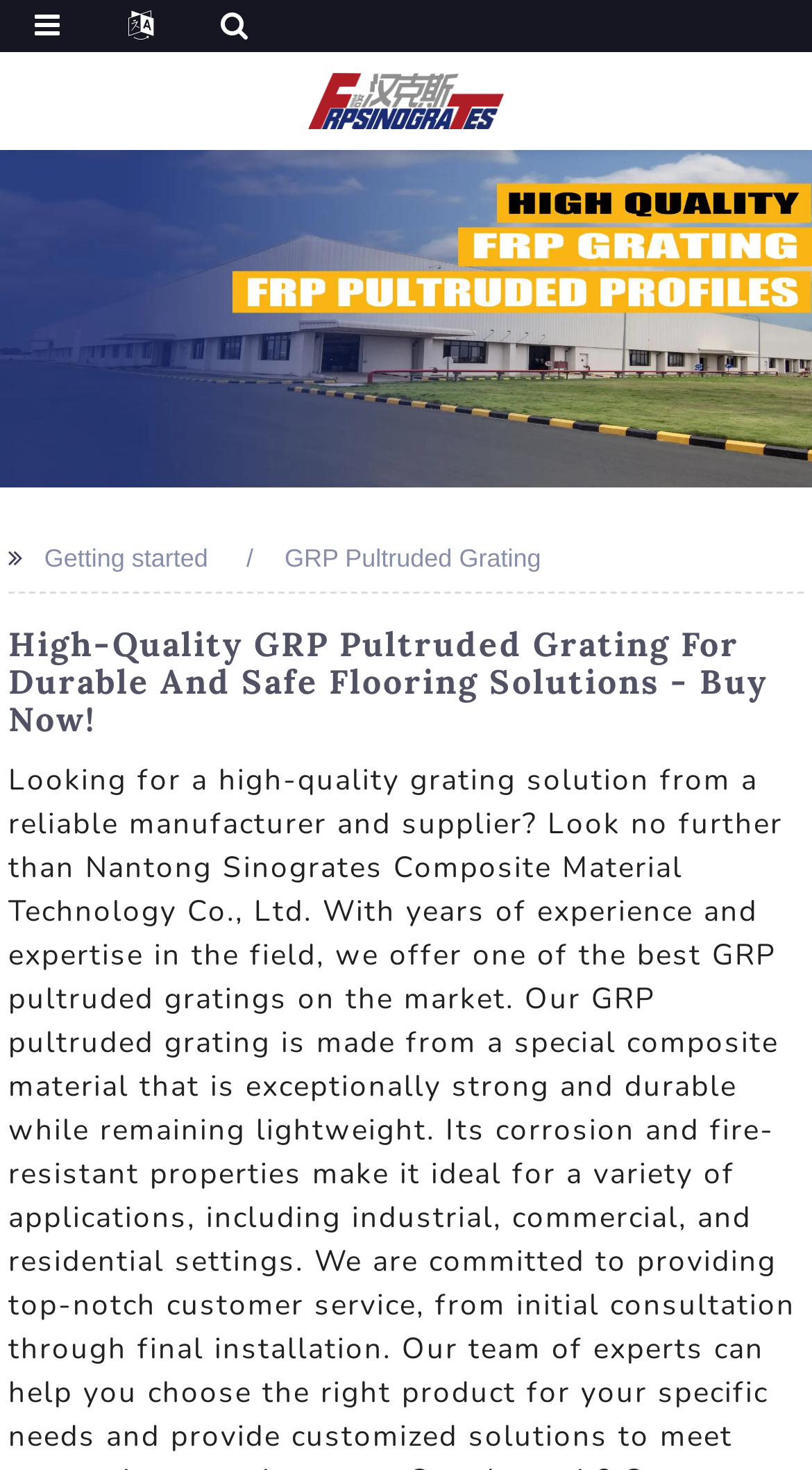Provide a single word or phrase to answer the given question: 
What is the logo of the company?

Three Sheep